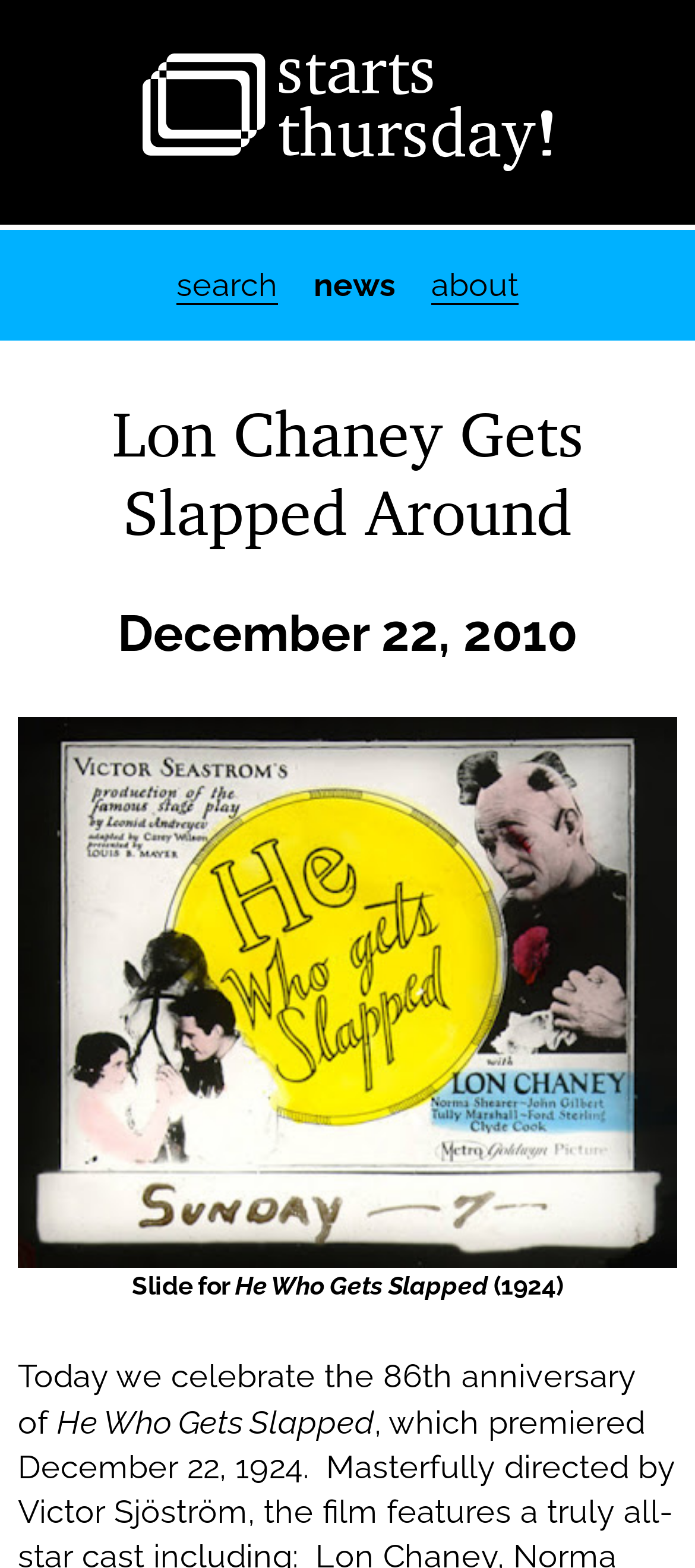What is the logo of the website?
Based on the screenshot, provide your answer in one word or phrase.

Starts Thursday logo